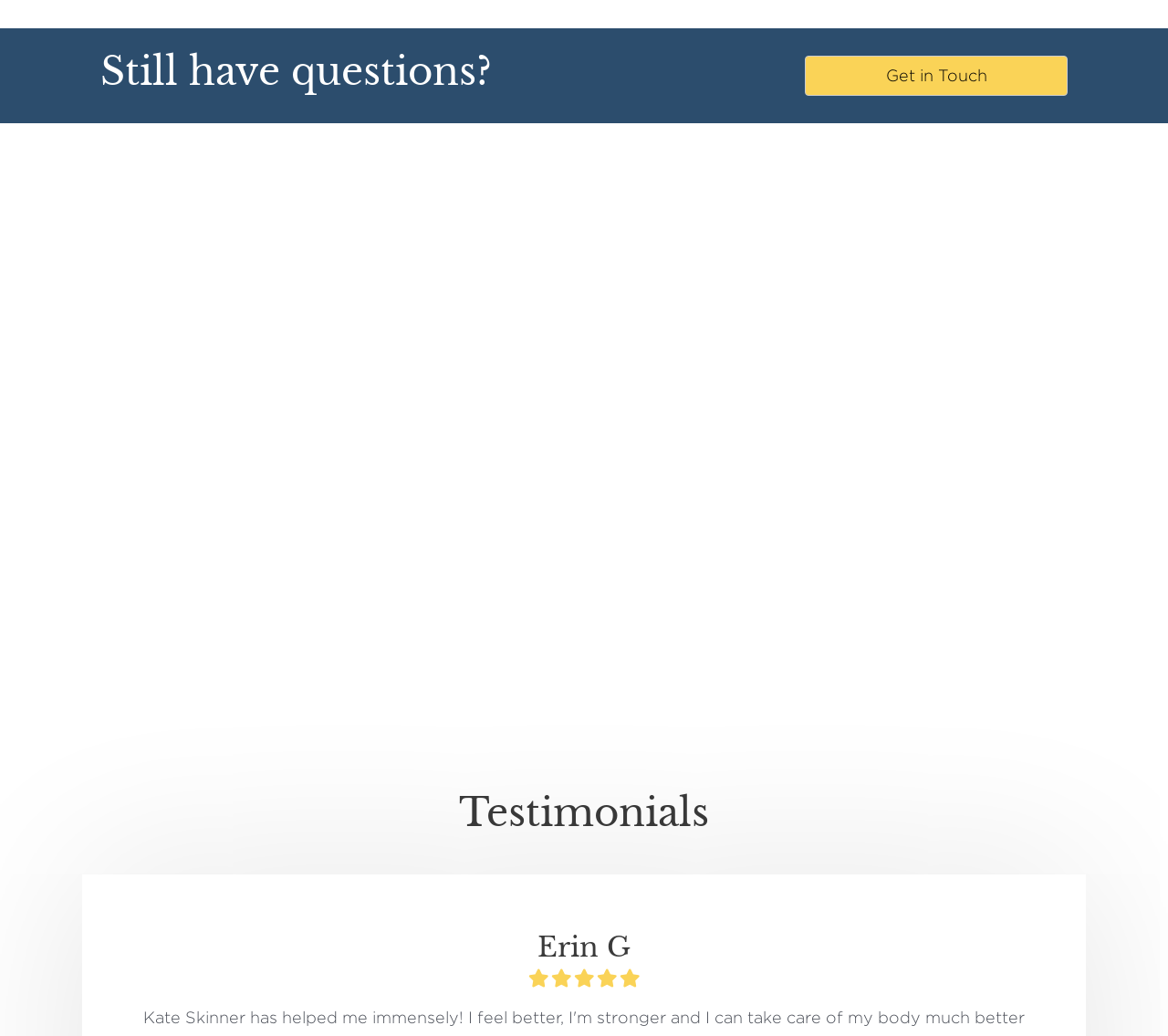Please determine the bounding box coordinates for the element that should be clicked to follow these instructions: "Explore hypermobility resources".

[0.726, 0.614, 0.847, 0.646]